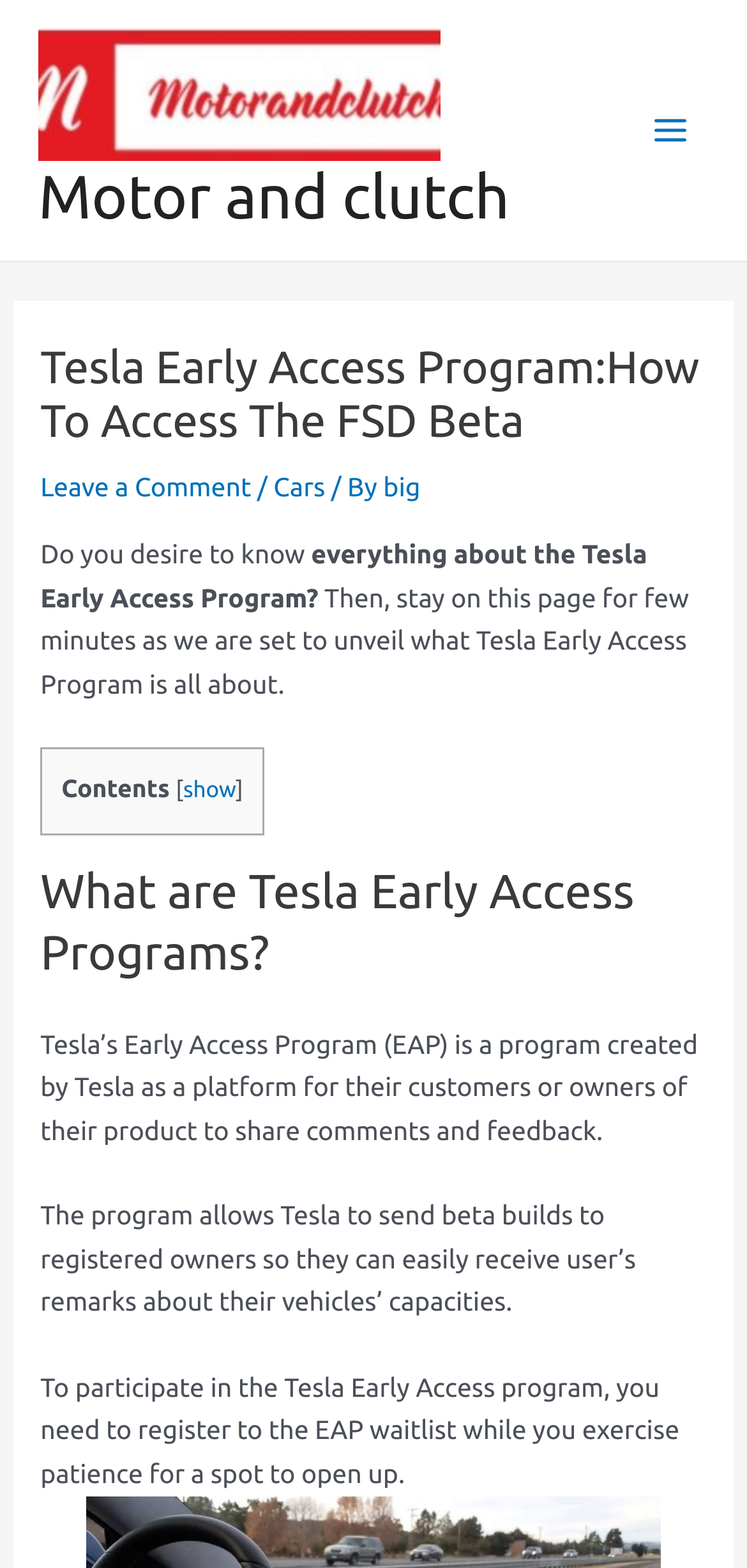Find the bounding box coordinates for the UI element whose description is: "big". The coordinates should be four float numbers between 0 and 1, in the format [left, top, right, bottom].

[0.513, 0.3, 0.563, 0.32]